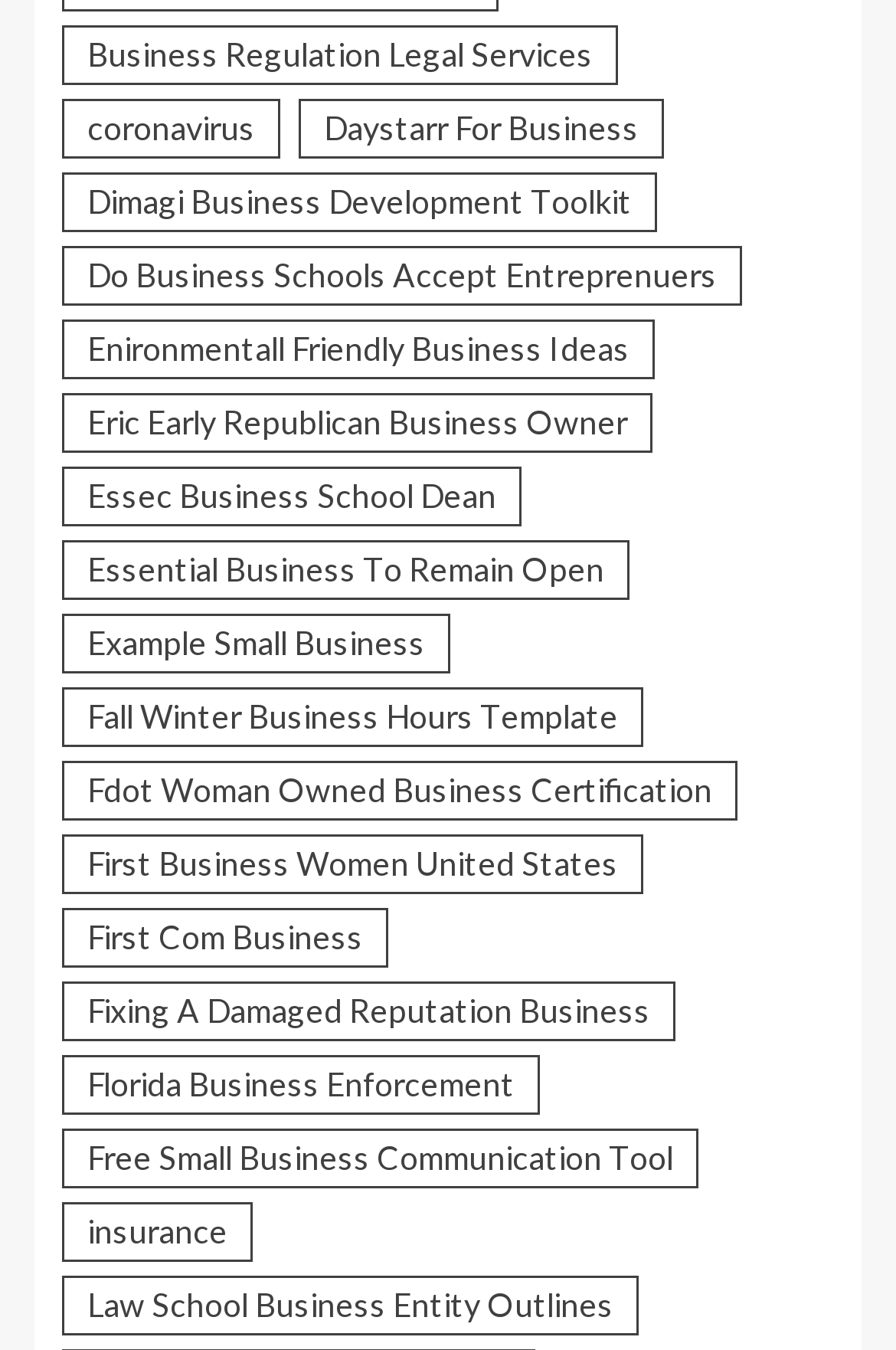Locate the bounding box of the UI element described by: "Business Regulation Legal Services" in the given webpage screenshot.

[0.069, 0.019, 0.69, 0.064]